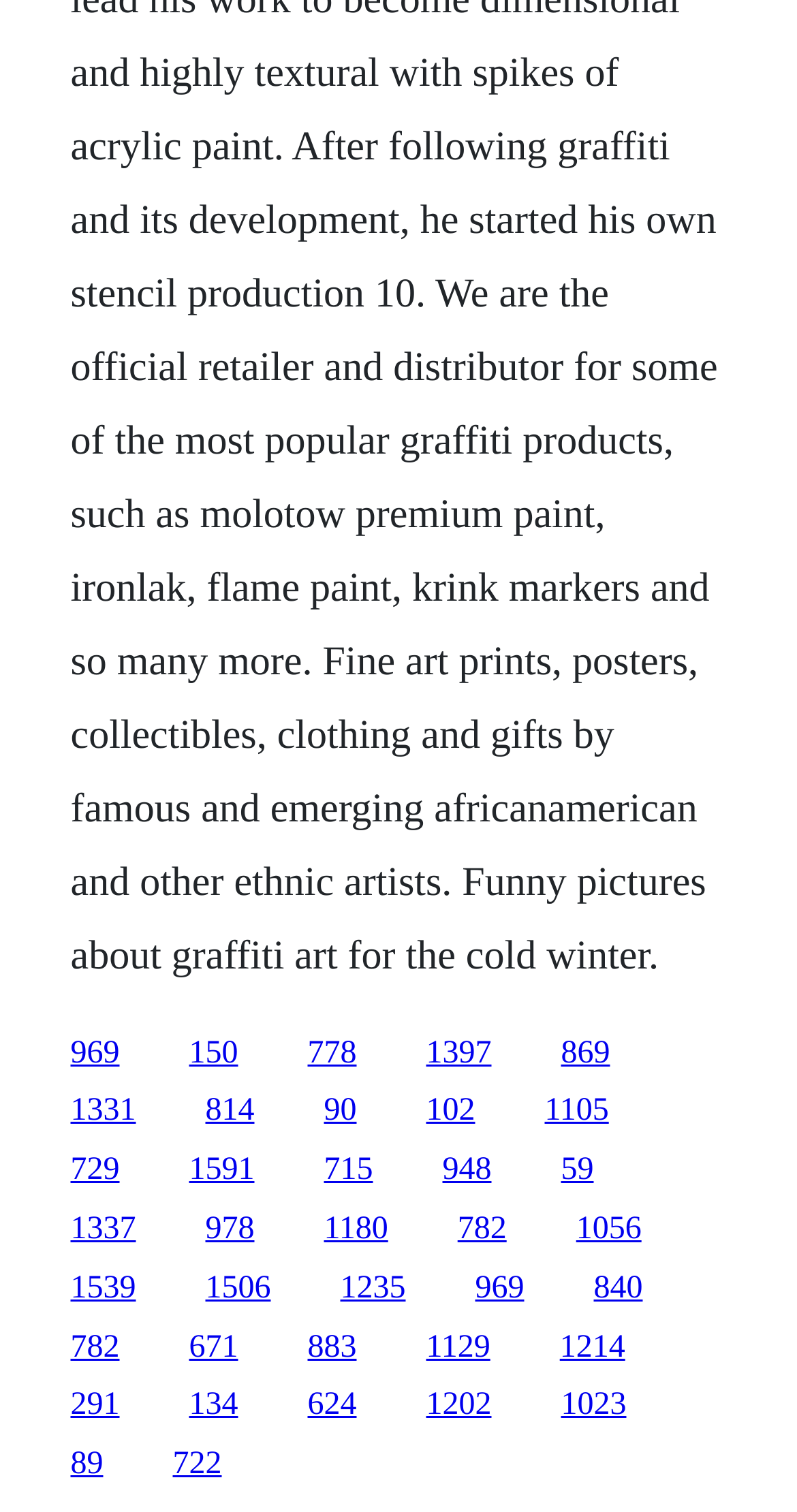Please predict the bounding box coordinates of the element's region where a click is necessary to complete the following instruction: "Click on Portuguese language". The coordinates should be represented by four float numbers between 0 and 1, i.e., [left, top, right, bottom].

None